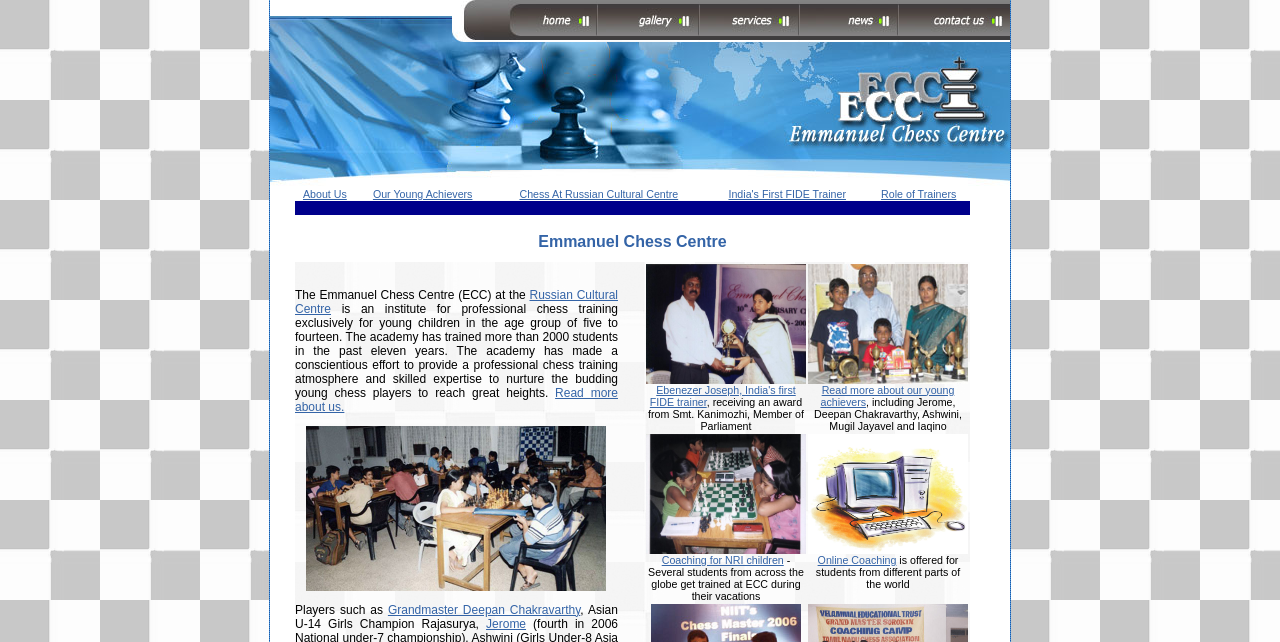Create a detailed summary of the webpage's content and design.

The webpage is about the Emmanuel Chess Centre for Professional Chess Coaching. At the top, there is a layout table with a logo image on the left and a navigation menu on the right, consisting of five links: "Click here to go to home page", "Click here to visit our gallery", "Click here to view our services", "Click here to view the latest news from chess world", and "Click here to view our contact info". Each link has a corresponding image.

Below the navigation menu, there is a section with a heading "About Us" and several links to subtopics, including "Our Young Achievers", "Chess At Russian Cultural Centre", "India's First FIDE Trainer", and "Role of Trainers". 

On the right side of the page, there is an image, and below it, there is a section with the title "Emmanuel Chess Centre" in a larger font. 

Further down the page, there are several links, including one to "Russian Cultural Centre" and another to "Read more about us." There is also an image with a link, and a paragraph of text that starts with "Players such as" and mentions Grandmaster Deepan Chakravarthy.